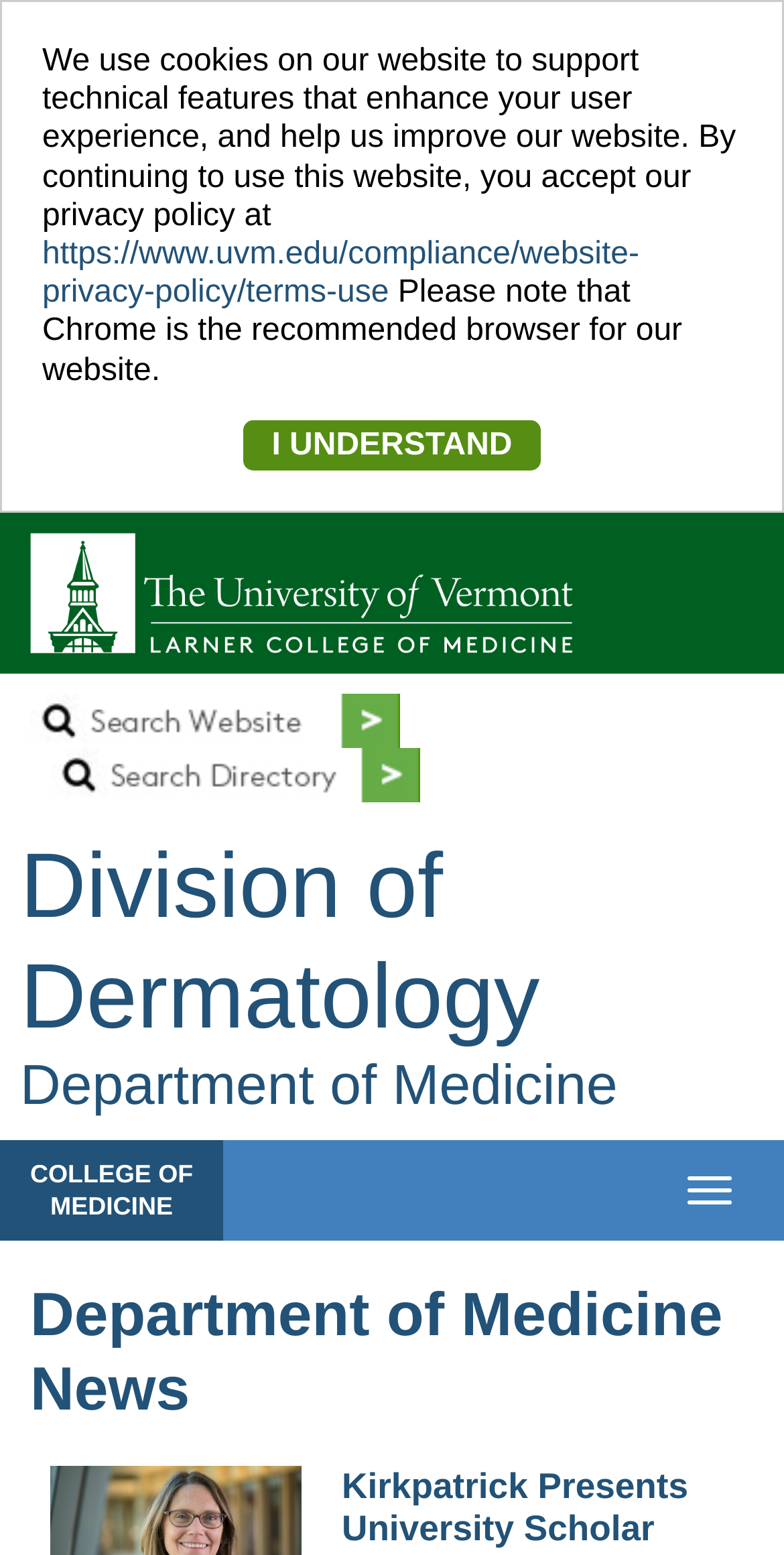Detail the various sections and features of the webpage.

The webpage is about the Division of Dermatology at the University of Vermont's College of Medicine. At the top of the page, there is a notification bar with a message about the website's use of cookies and a link to the privacy policy. Below this, there is a note recommending the use of Chrome as the preferred browser. An "I UNDERSTAND" button is located to the right of this note.

On the top-left corner, there is a College of Medicine logo, and next to it, a search bar with two options: "Search Website" and "Search Directory". Each search option has an accompanying icon.

The main content of the page is divided into two sections. The top section has a heading that reads "Division of Dermatology Department of Medicine", with a link to the Department of Medicine below it. 

The bottom section has a heading that reads "Department of Medicine News", which suggests that this section contains news articles or updates related to the Department of Medicine. 

On the top-right corner, there is a "Toggle navigation" button, and above it, a link to the College of Medicine.